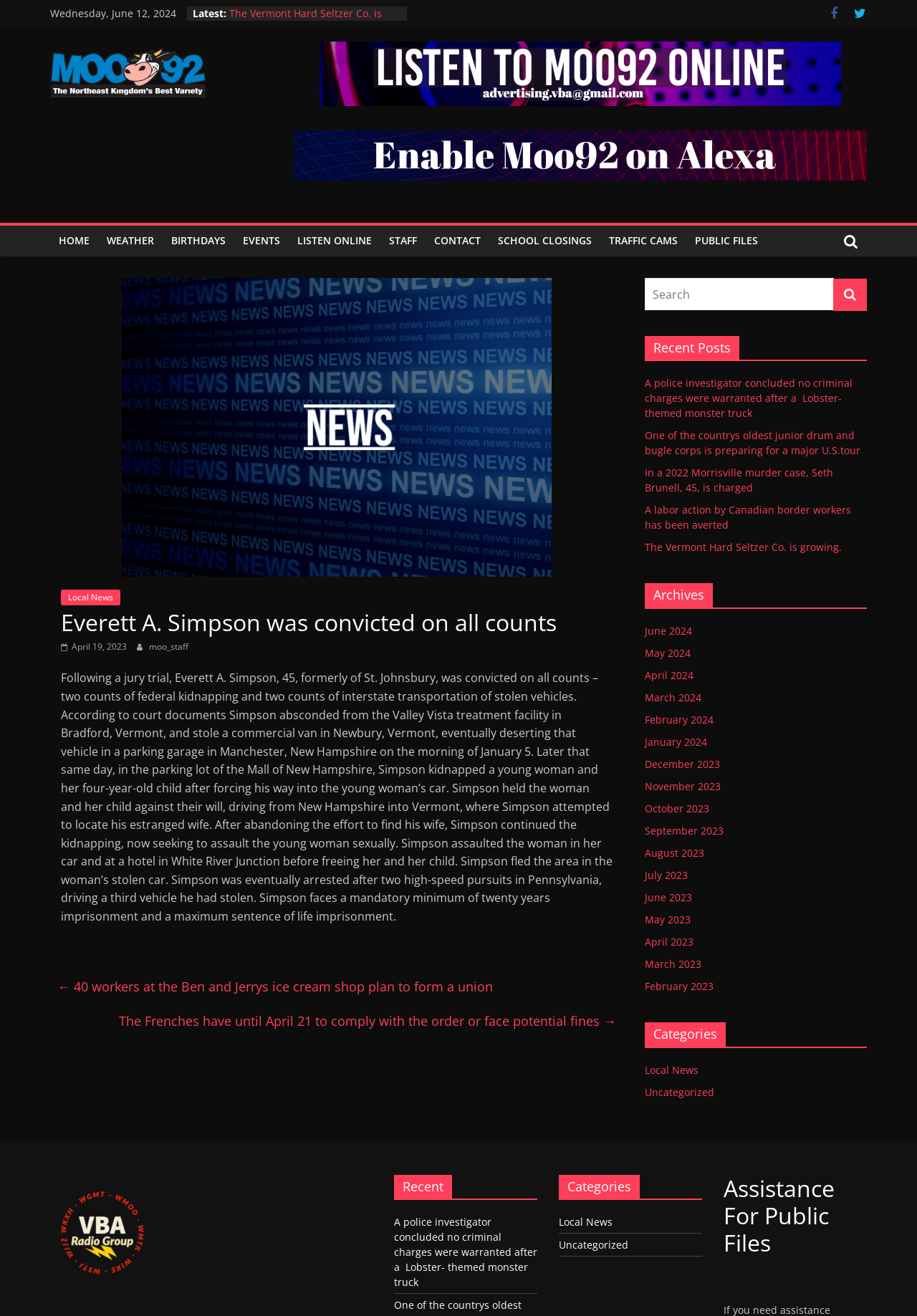Could you specify the bounding box coordinates for the clickable section to complete the following instruction: "Go to 'Local News'"?

[0.066, 0.448, 0.131, 0.46]